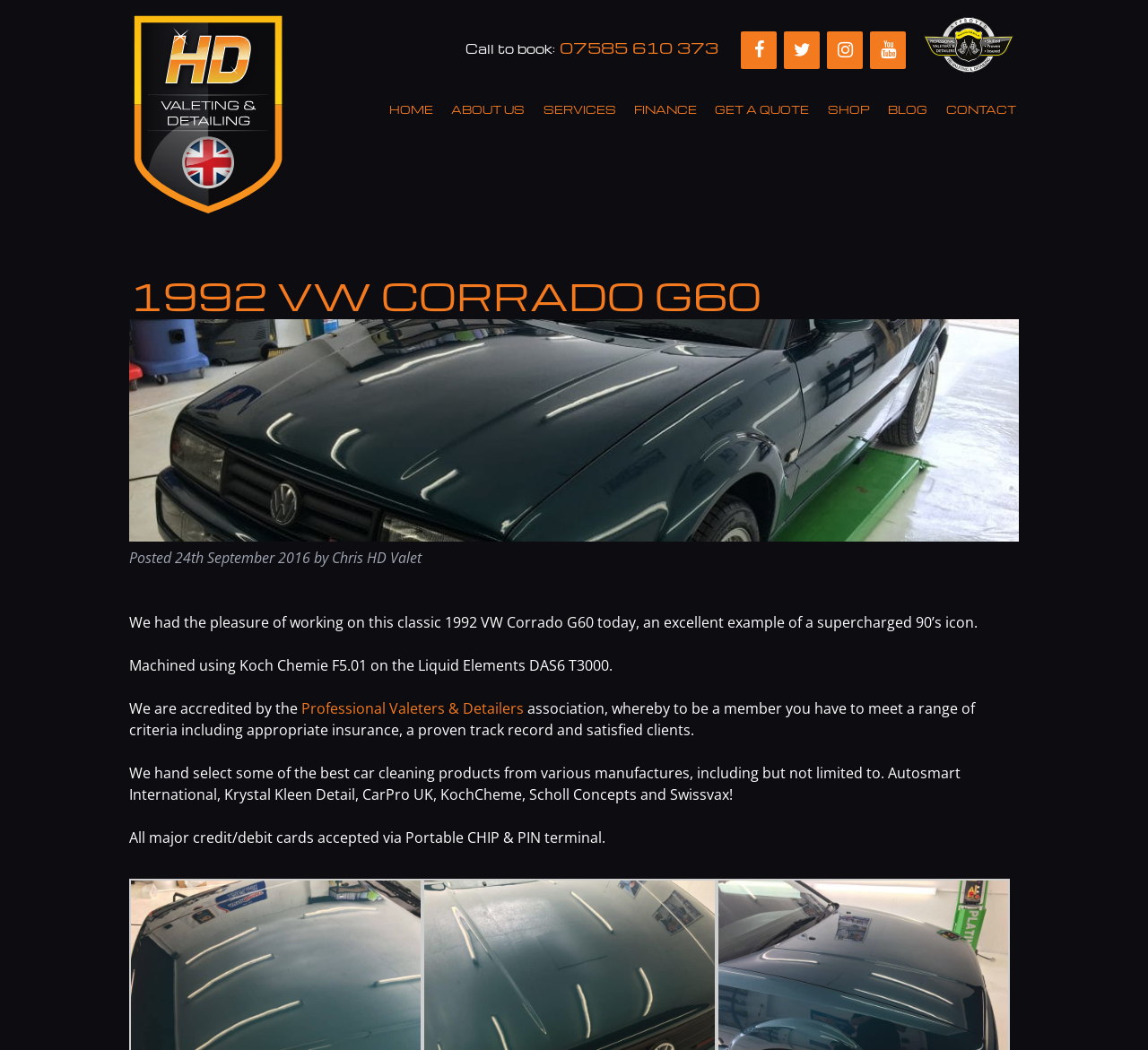Find the bounding box coordinates of the clickable element required to execute the following instruction: "Call the phone number". Provide the coordinates as four float numbers between 0 and 1, i.e., [left, top, right, bottom].

[0.488, 0.035, 0.626, 0.055]